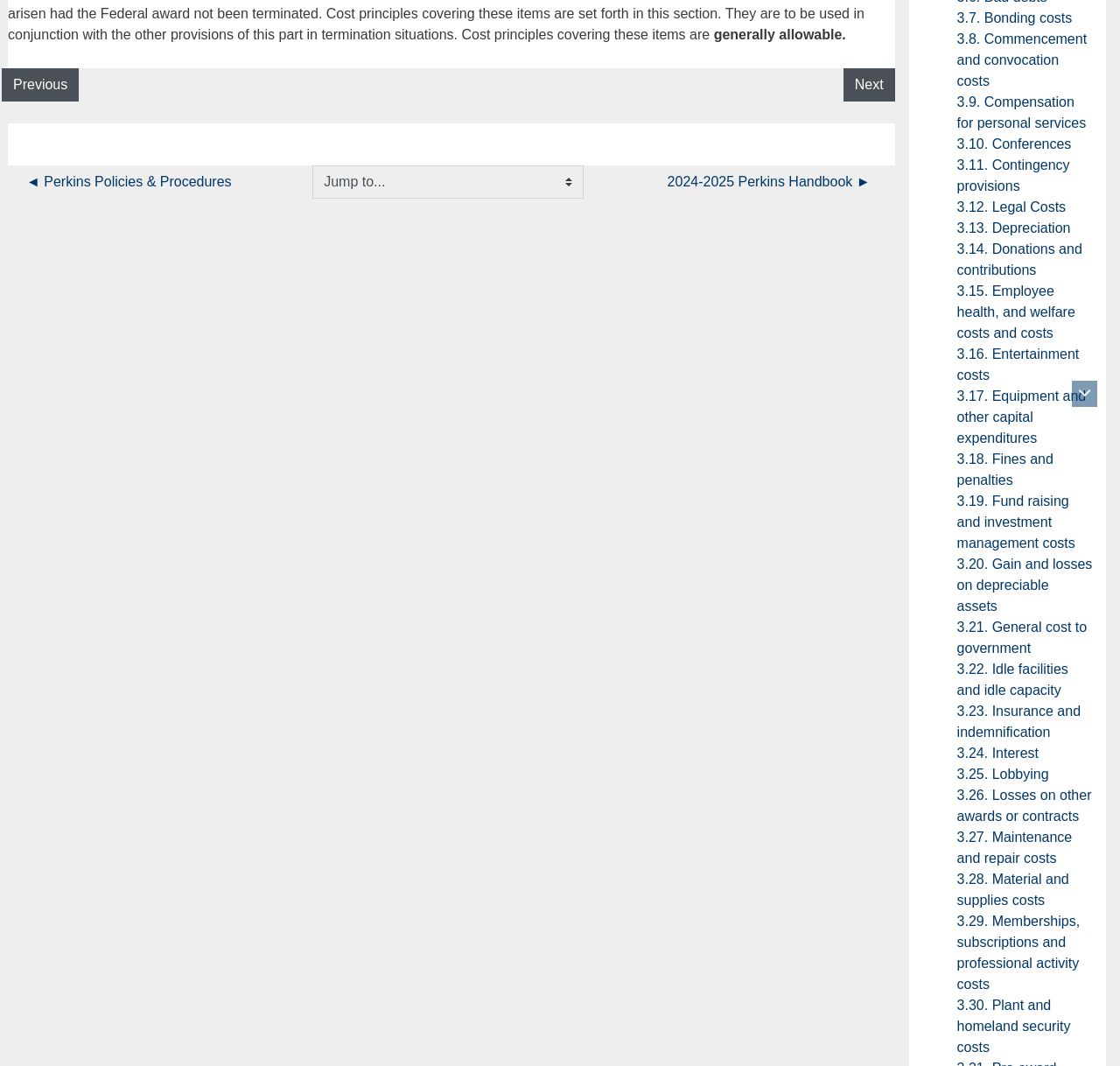Determine the bounding box for the described UI element: "3.7. Bonding costs".

[0.854, 0.01, 0.957, 0.024]